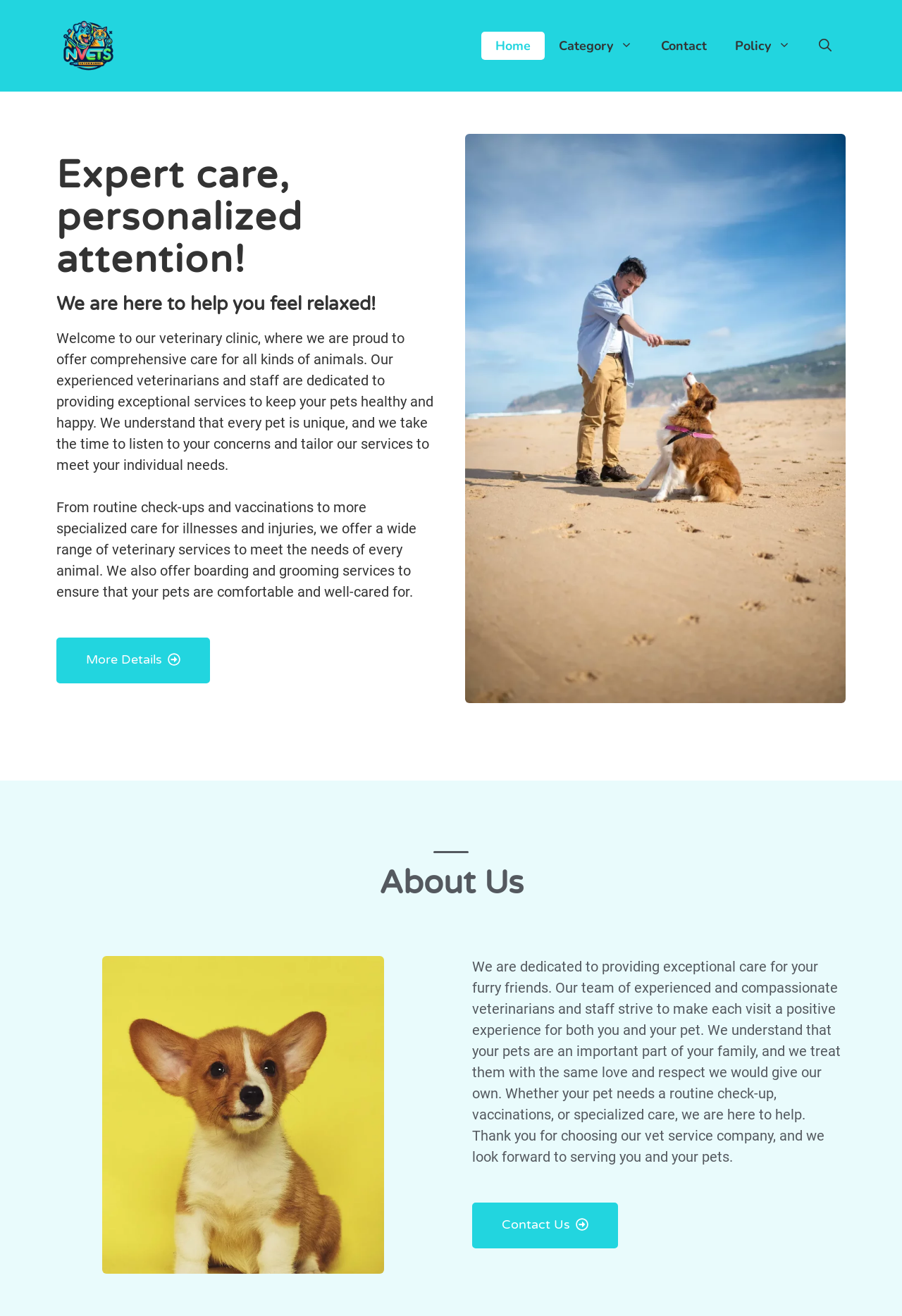What services does the veterinary clinic offer?
From the details in the image, provide a complete and detailed answer to the question.

The static text 'From routine check-ups and vaccinations to more specialized care for illnesses and injuries, we offer a wide range of veterinary services to meet the needs of every animal. We also offer boarding and grooming services...' suggests that the clinic offers comprehensive care and boarding services for animals.